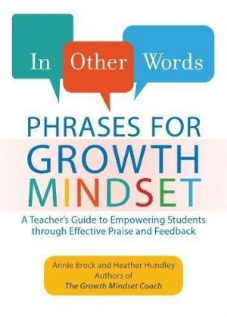Who are the authors of the book?
From the screenshot, provide a brief answer in one word or phrase.

Annie Brock and Heather Hundley